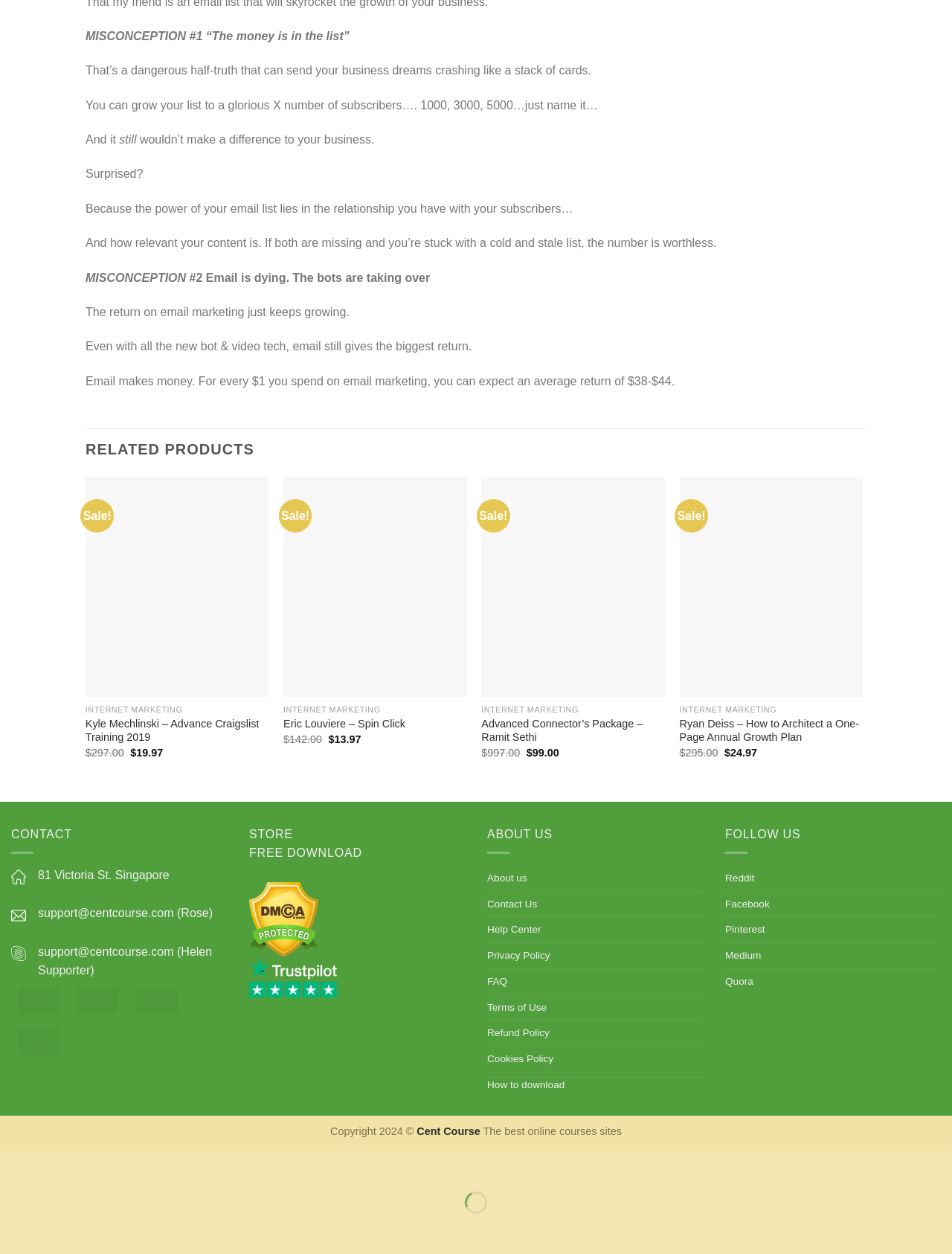Pinpoint the bounding box coordinates of the element to be clicked to execute the instruction: "Contact 'support@centcourse.com (Rose)'".

[0.04, 0.723, 0.223, 0.733]